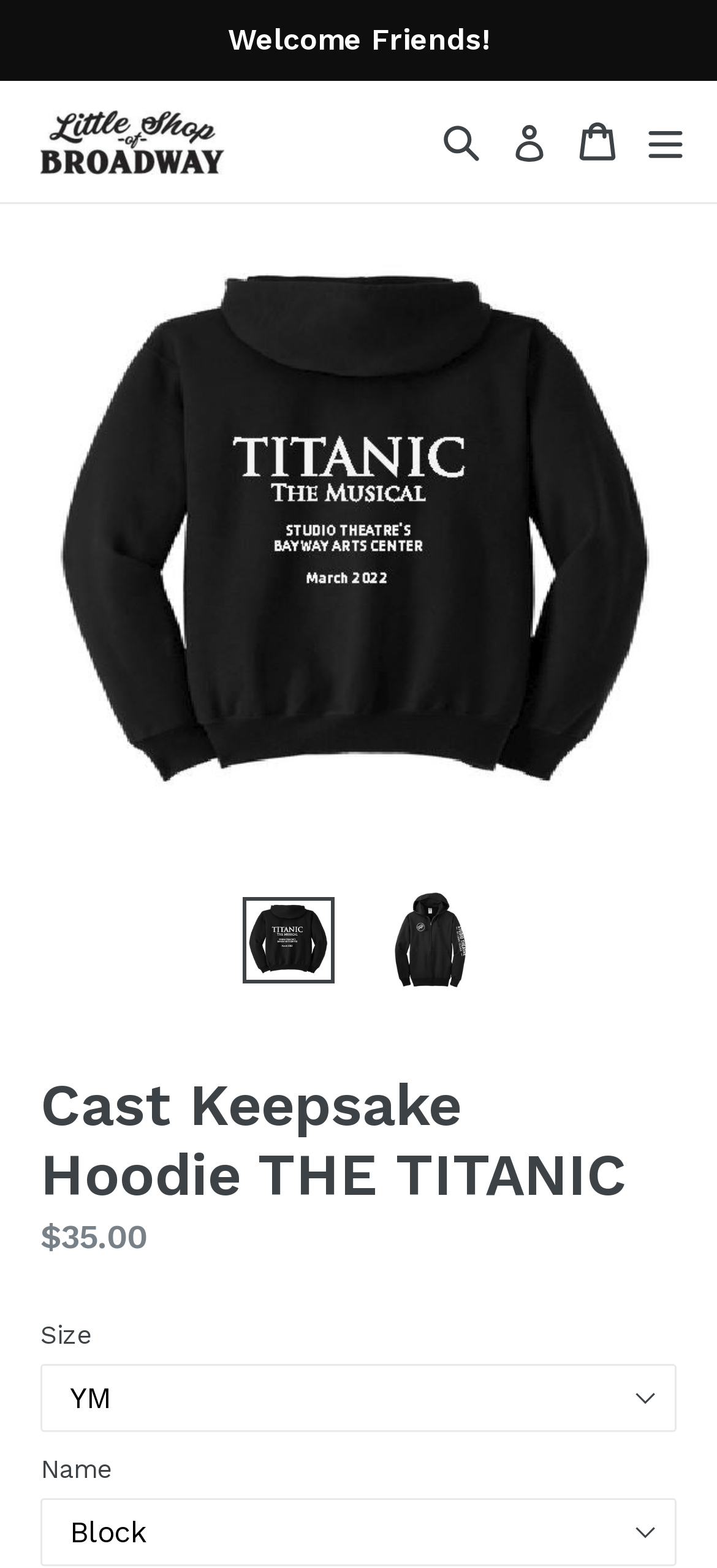Identify the bounding box coordinates of the area you need to click to perform the following instruction: "Search for something".

[0.603, 0.052, 0.685, 0.129]